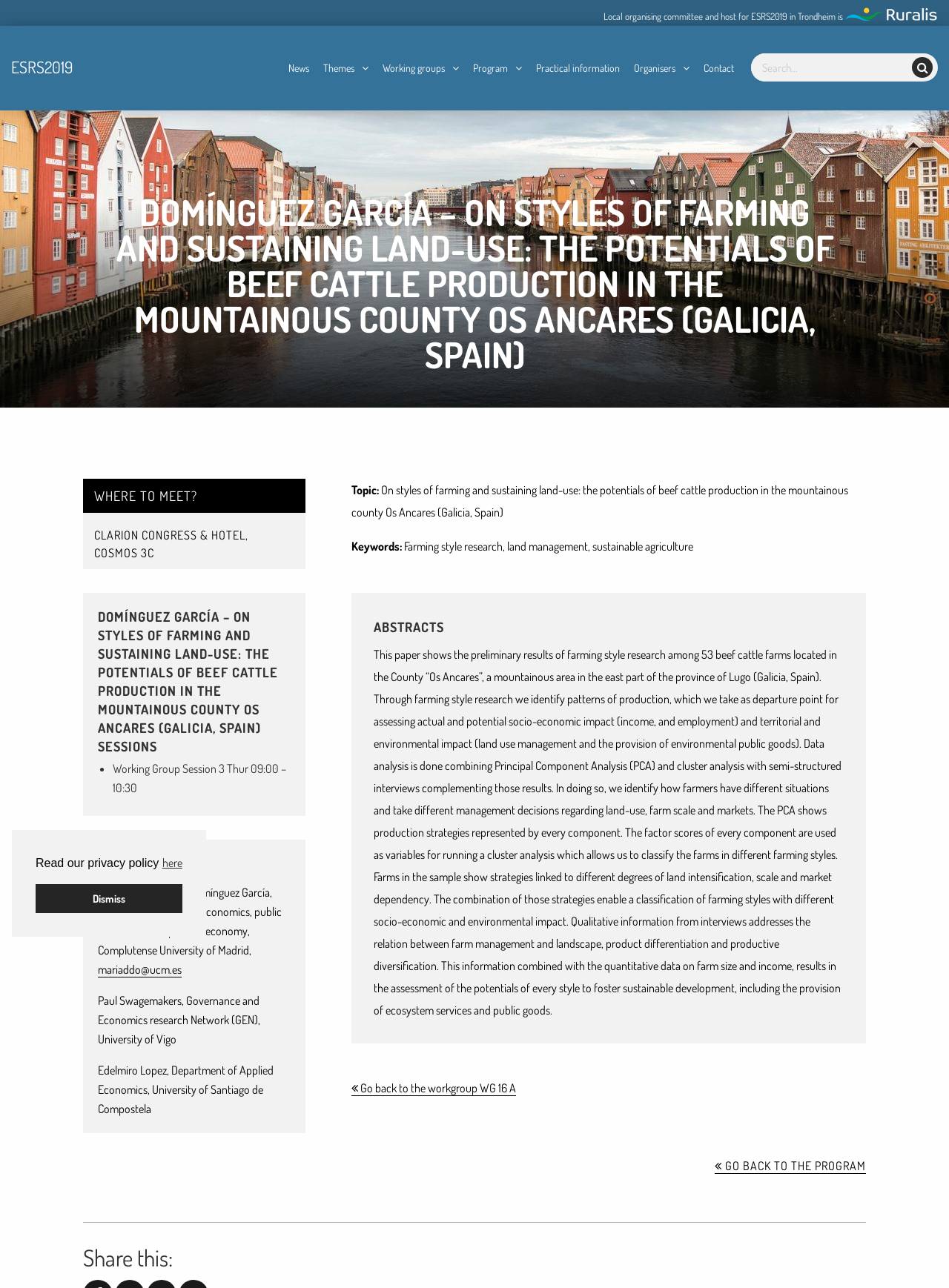Refer to the screenshot and answer the following question in detail:
What is the location of the conference?

I found the location of the conference by looking at the static text element with the text 'CLARION CONGRESS & HOTEL, COSMOS 3C' which is located under the 'WHERE TO MEET?' heading.